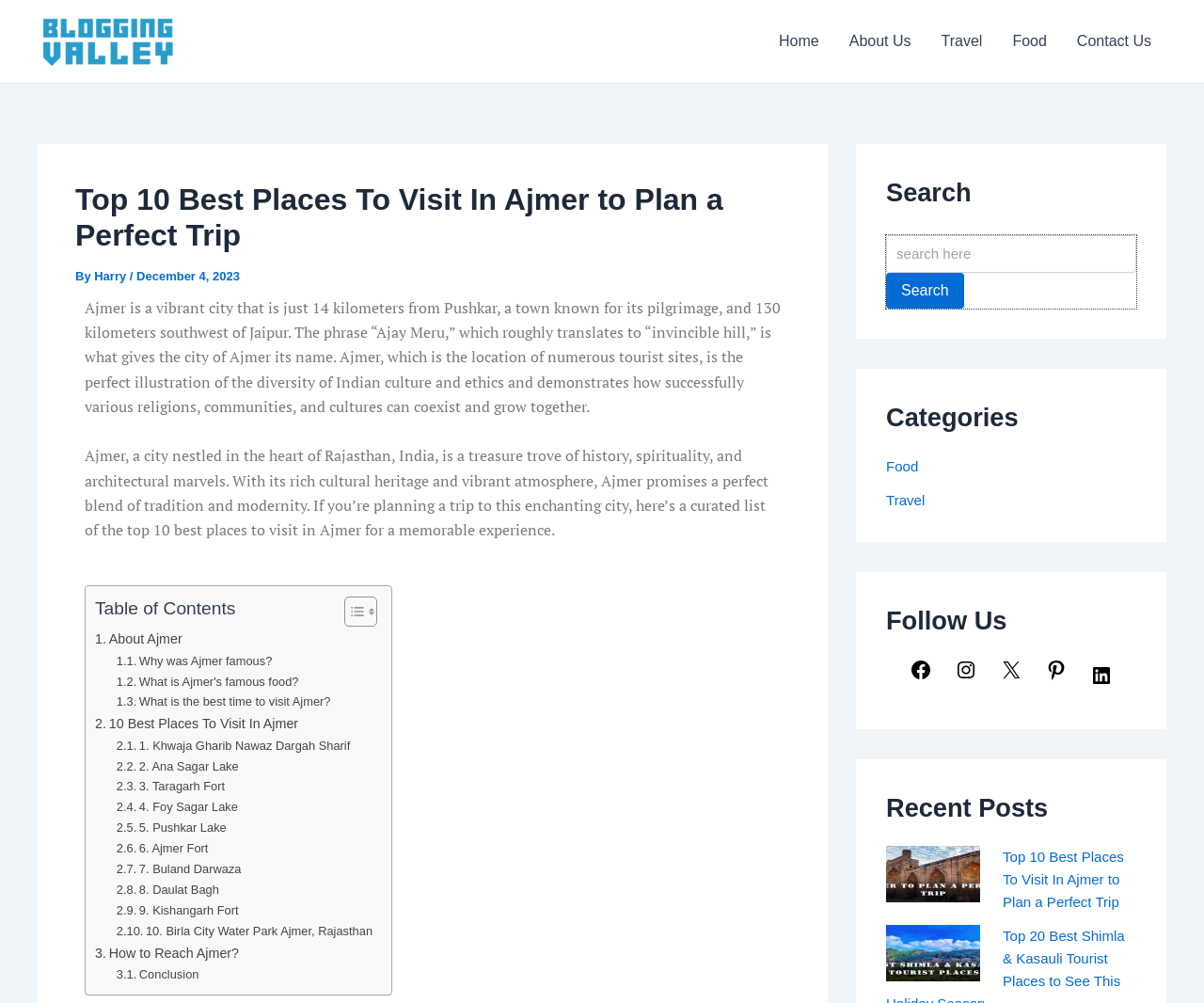Bounding box coordinates should be provided in the format (top-left x, top-left y, bottom-right x, bottom-right y) with all values between 0 and 1. Identify the bounding box for this UI element: What is Ajmer's famous food?

[0.097, 0.669, 0.258, 0.69]